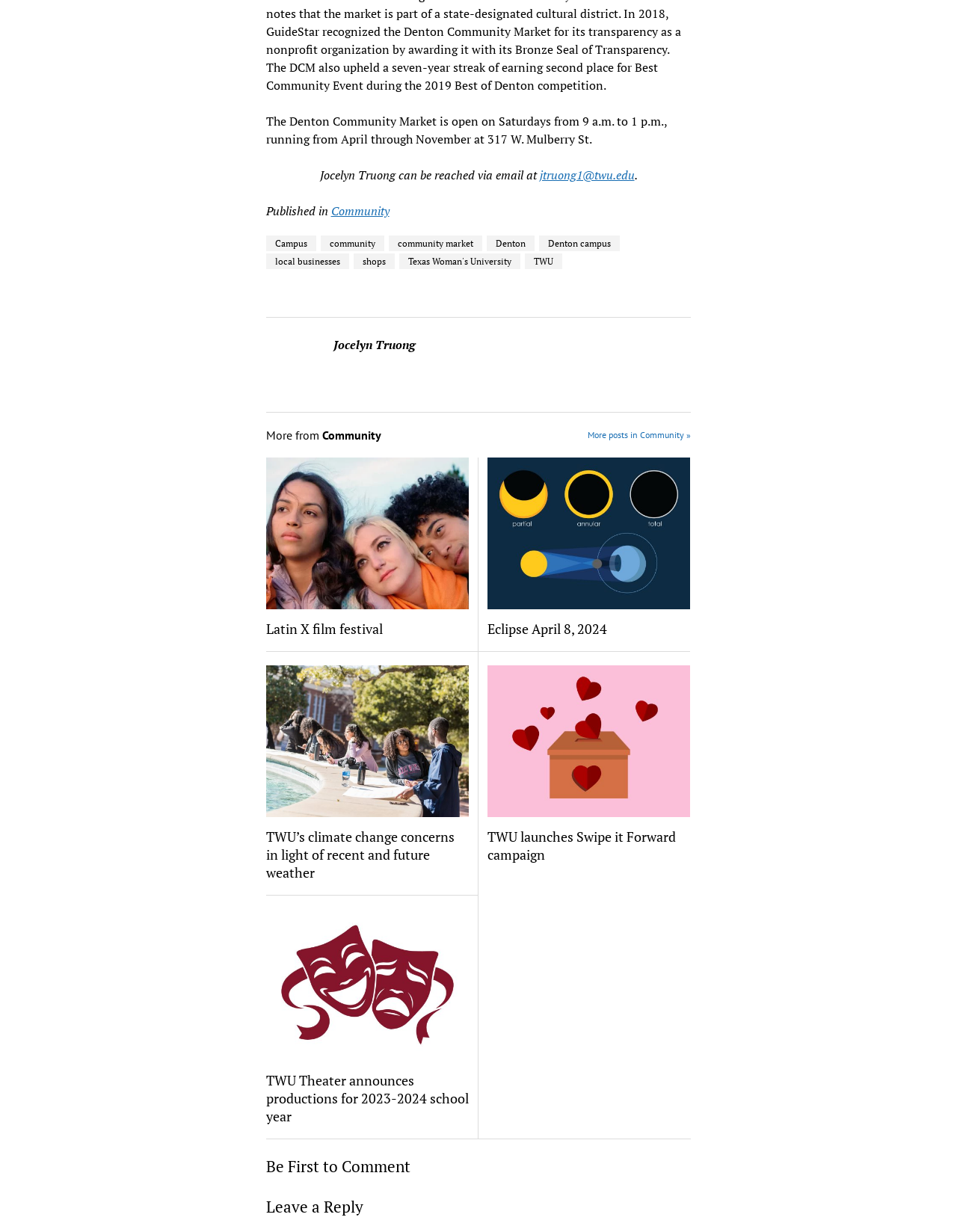Please give a concise answer to this question using a single word or phrase: 
Who can be reached via email?

Jocelyn Truong